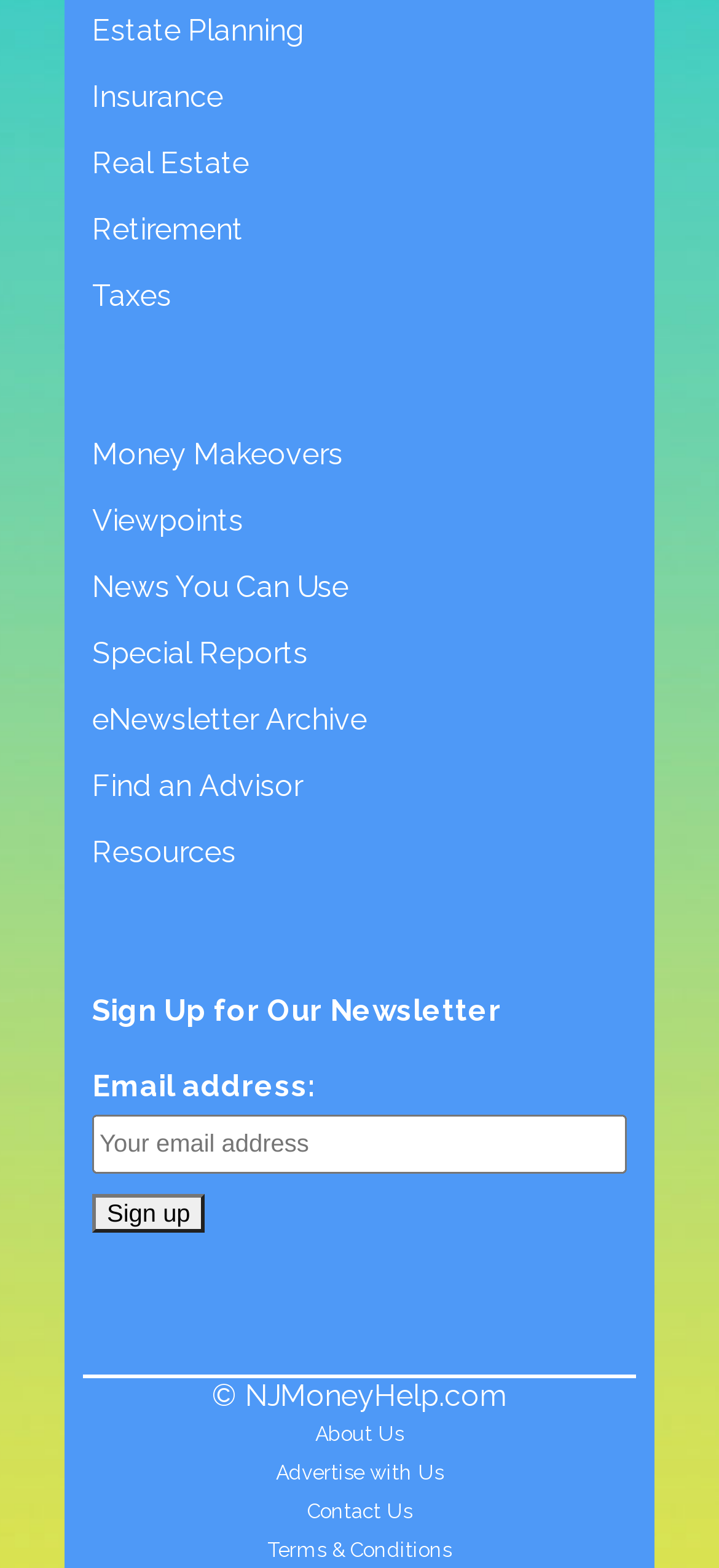Determine the bounding box coordinates for the area you should click to complete the following instruction: "Contact us".

[0.427, 0.956, 0.573, 0.972]